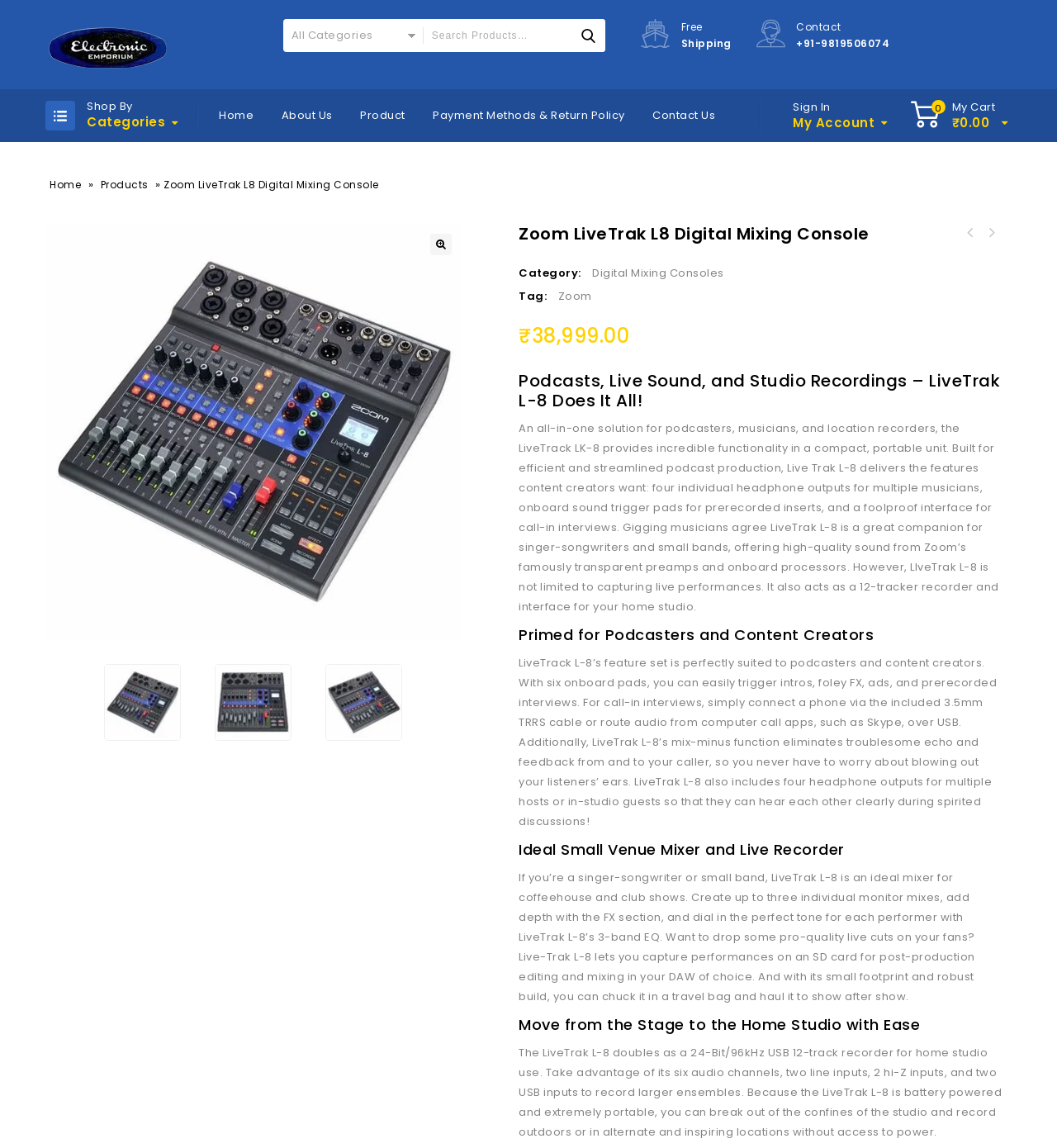How many audio channels can be recorded using the product in home studio mode?
Please use the visual content to give a single word or phrase answer.

Six